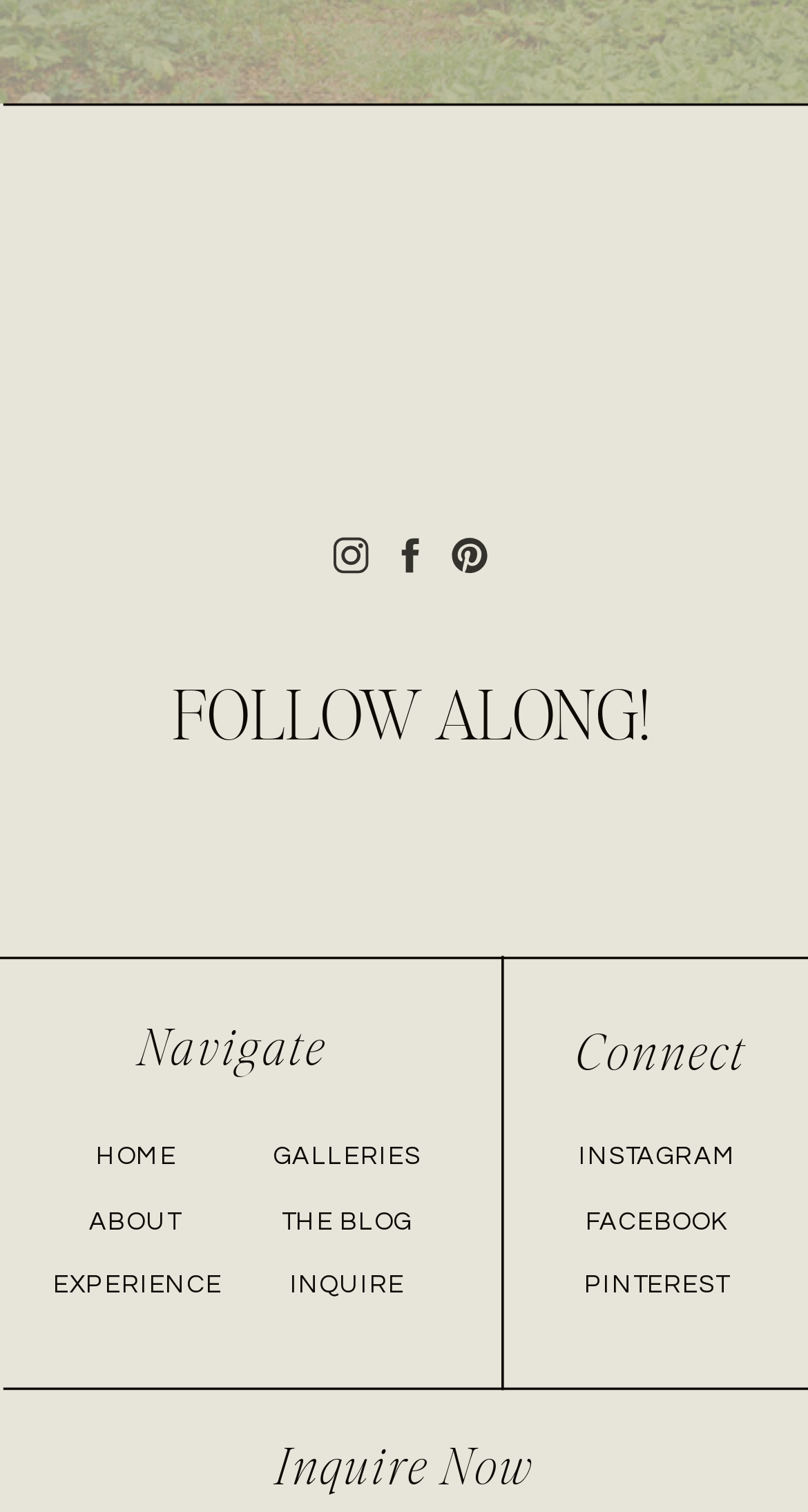Given the description: "THE BLOG", determine the bounding box coordinates of the UI element. The coordinates should be formatted as four float numbers between 0 and 1, [left, top, right, bottom].

[0.294, 0.795, 0.566, 0.826]